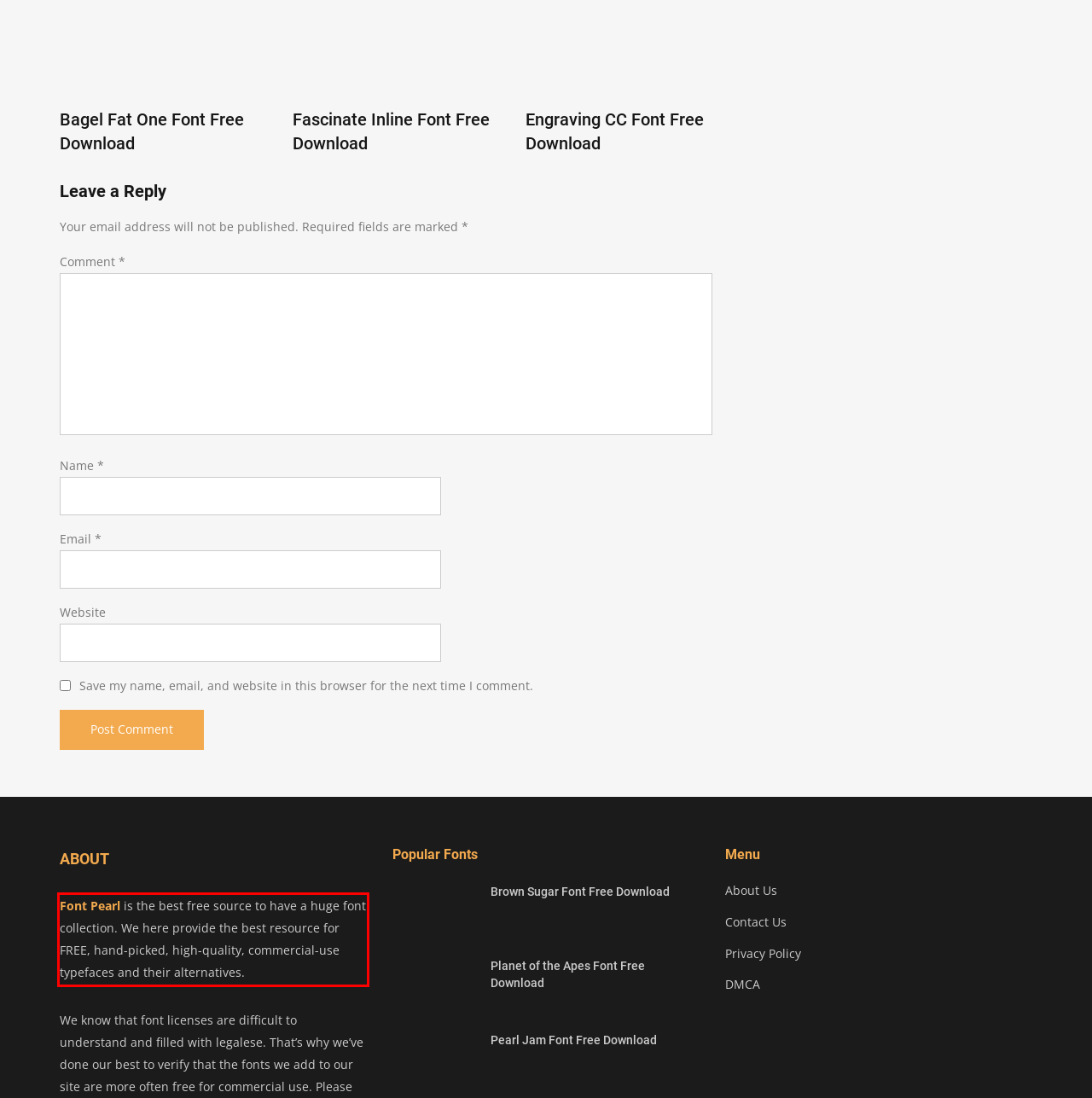Extract and provide the text found inside the red rectangle in the screenshot of the webpage.

Font Pearl is the best free source to have a huge font collection. We here provide the best resource for FREE, hand-picked, high-quality, commercial-use typefaces and their alternatives.